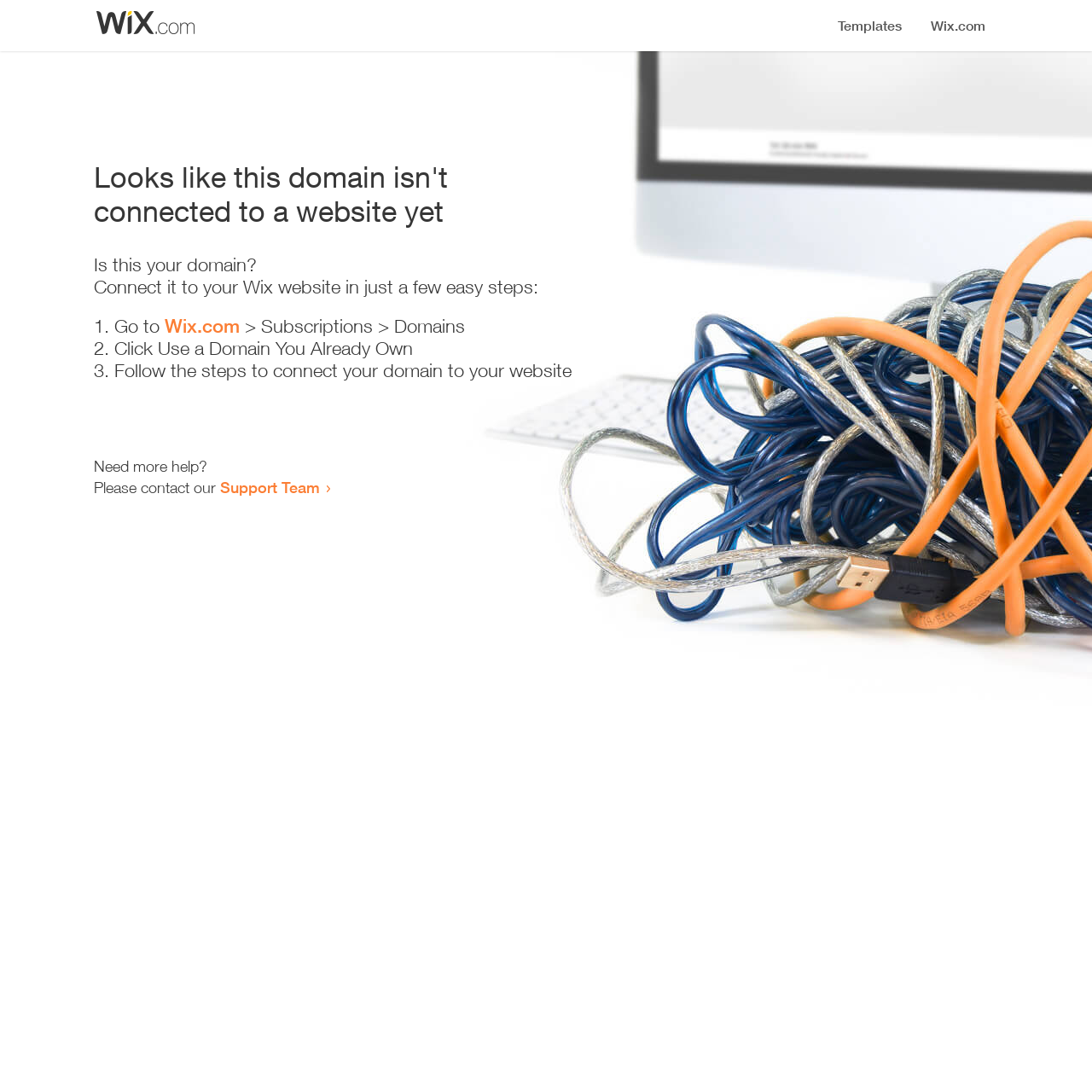Review the image closely and give a comprehensive answer to the question: What do I need to do to connect my domain?

The webpage provides a list of steps to connect the domain, and the static text 'Follow the steps to connect your domain to your website' indicates that I need to follow these steps to connect my domain.